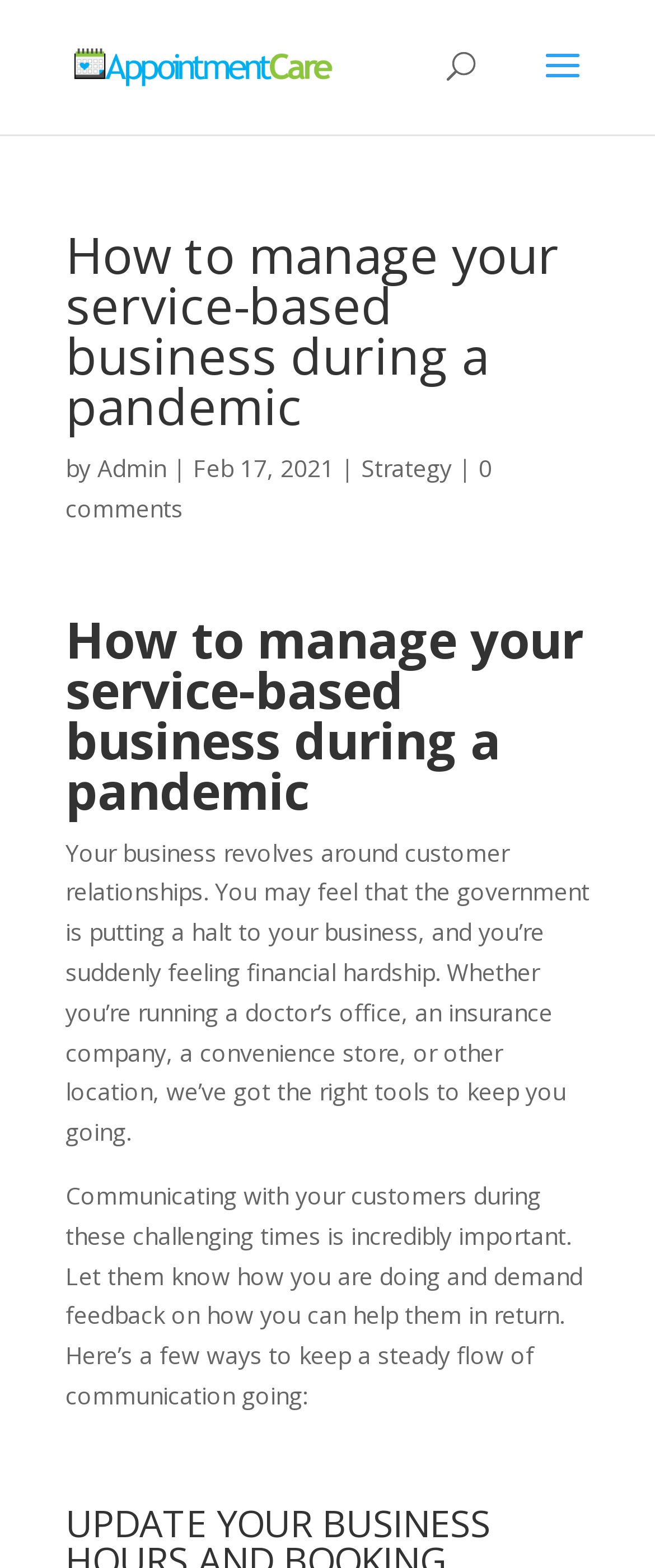Given the element description 0 comments, specify the bounding box coordinates of the corresponding UI element in the format (top-left x, top-left y, bottom-right x, bottom-right y). All values must be between 0 and 1.

[0.1, 0.288, 0.751, 0.334]